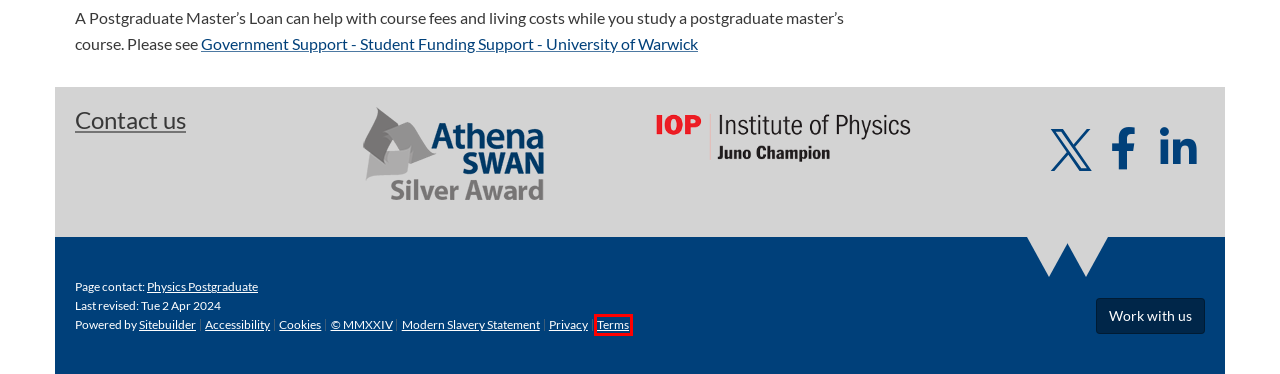With the provided webpage screenshot containing a red bounding box around a UI element, determine which description best matches the new webpage that appears after clicking the selected element. The choices are:
A. SiteBuilder - Web Publishing - IT Services
B. Modern Slavery Act
C. Terms of use, University of Warwick web site
D. Government Support - Student Funding Support - University of Warwick
E. Career Opportunities
F. Web accessibility - University of Warwick
G. Privacy Notices
H. Athena Swan Charter | Advance HE

C